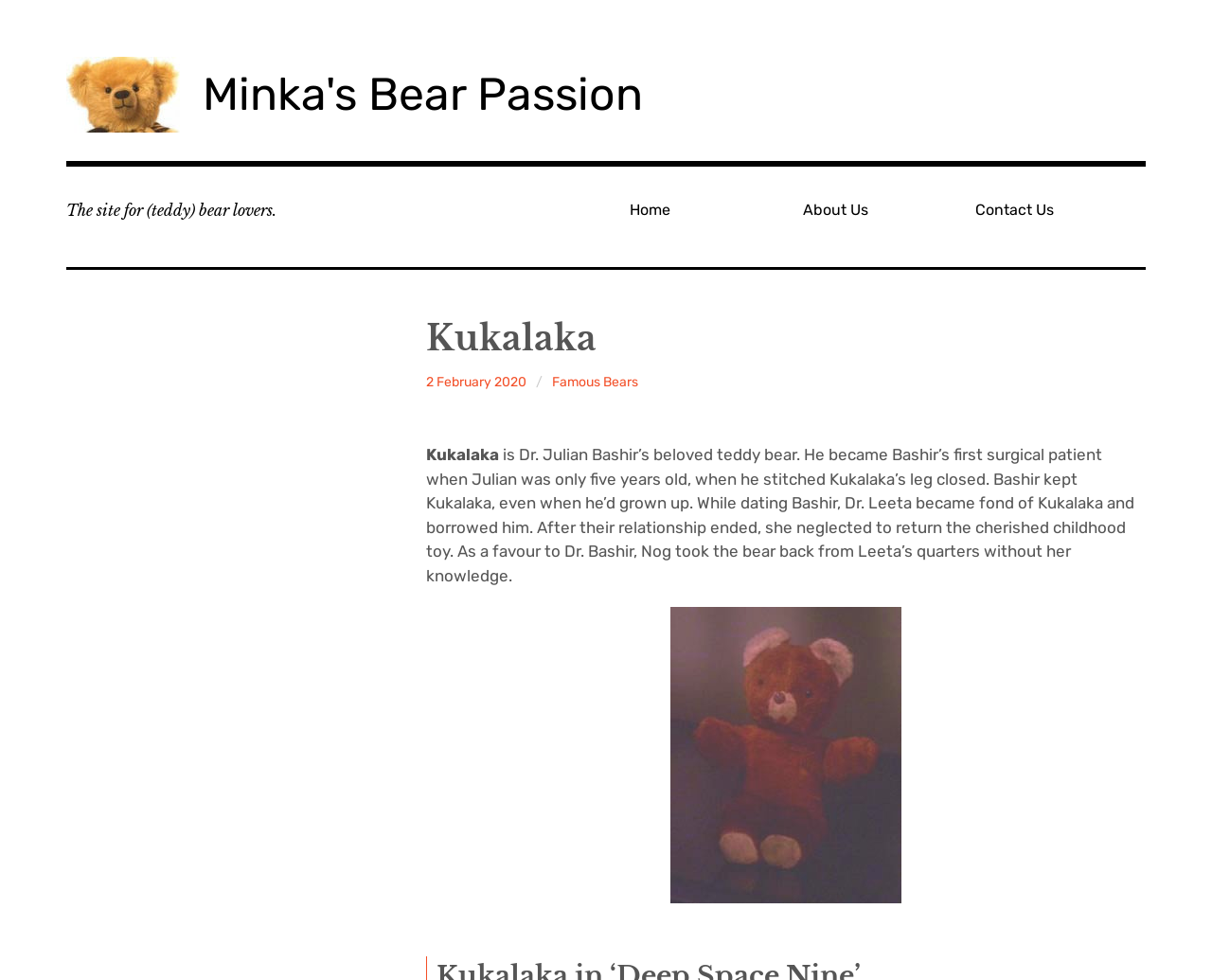Show the bounding box coordinates for the element that needs to be clicked to execute the following instruction: "go to Minka's Bear Passion homepage". Provide the coordinates in the form of four float numbers between 0 and 1, i.e., [left, top, right, bottom].

[0.055, 0.058, 0.148, 0.135]